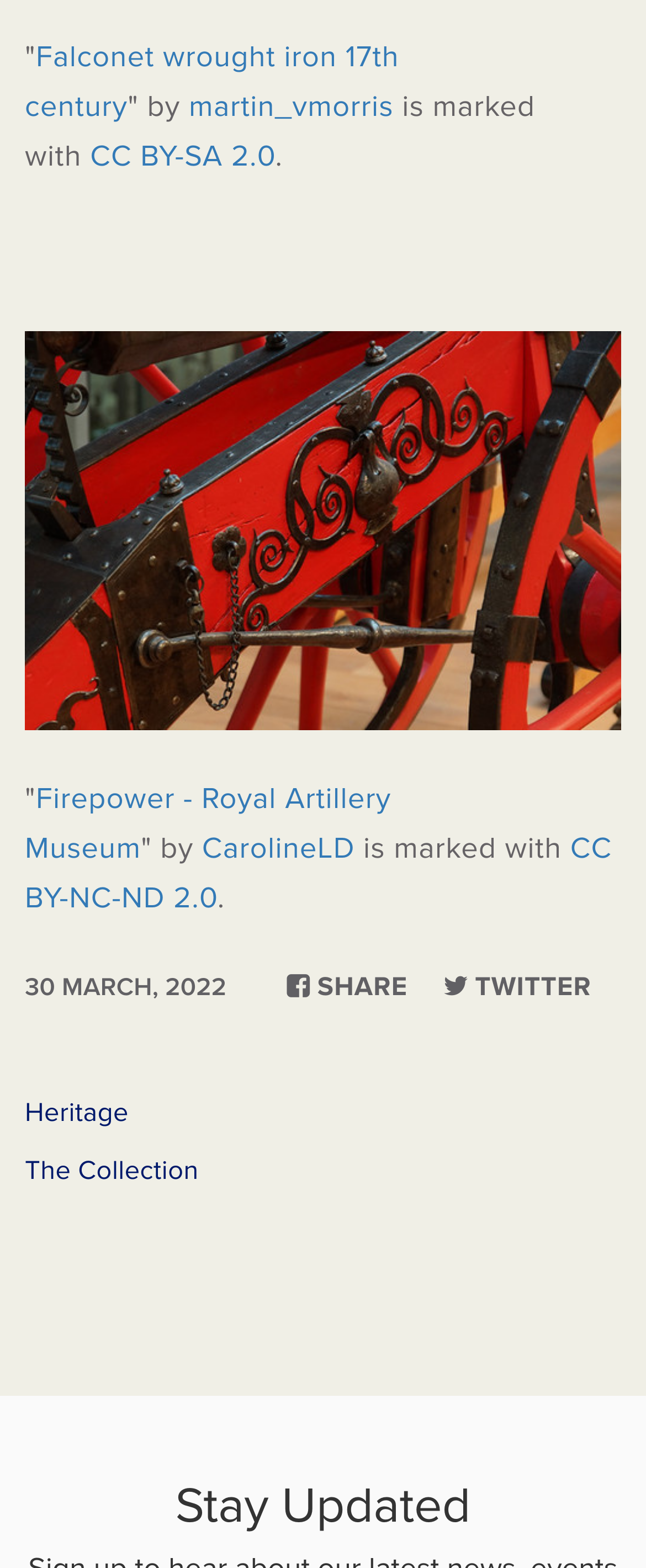Answer the question in a single word or phrase:
What is the category of the link 'Heritage'?

The Collection